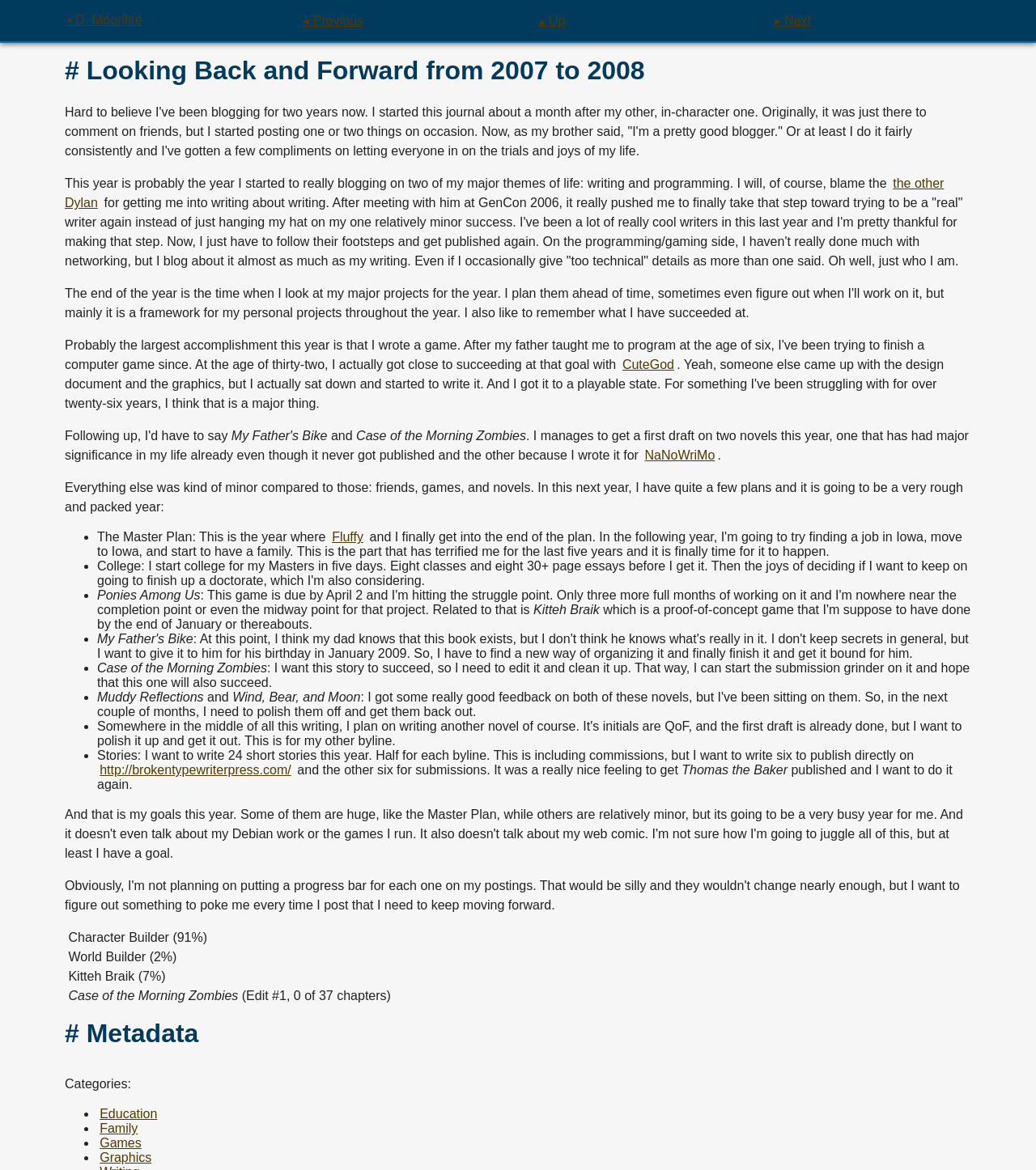Locate the primary heading on the webpage and return its text.

Looking Back and Forward from 2007 to 2008